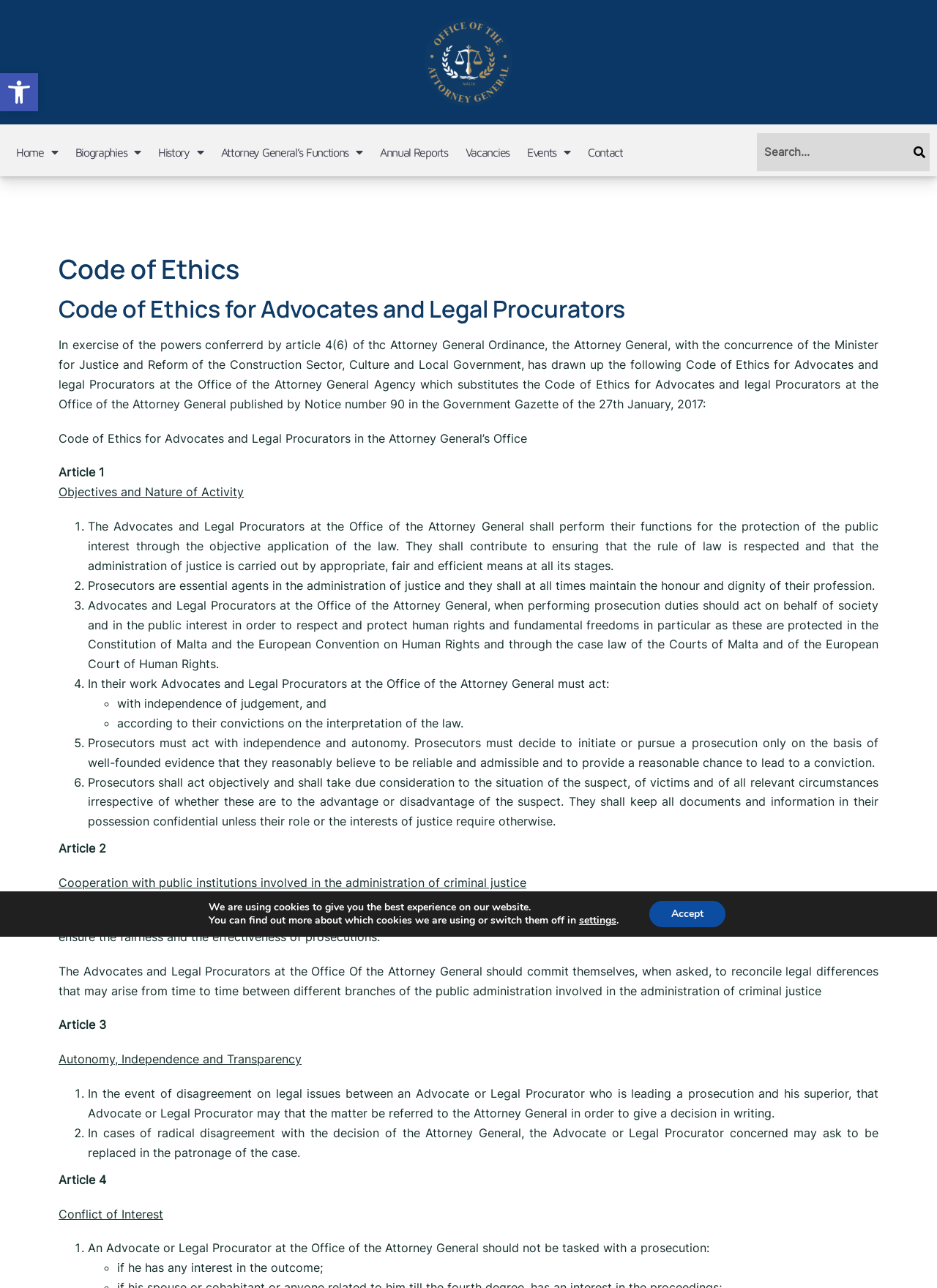Find the bounding box coordinates for the area that should be clicked to accomplish the instruction: "Contact the Office of the Attorney General".

[0.618, 0.105, 0.674, 0.131]